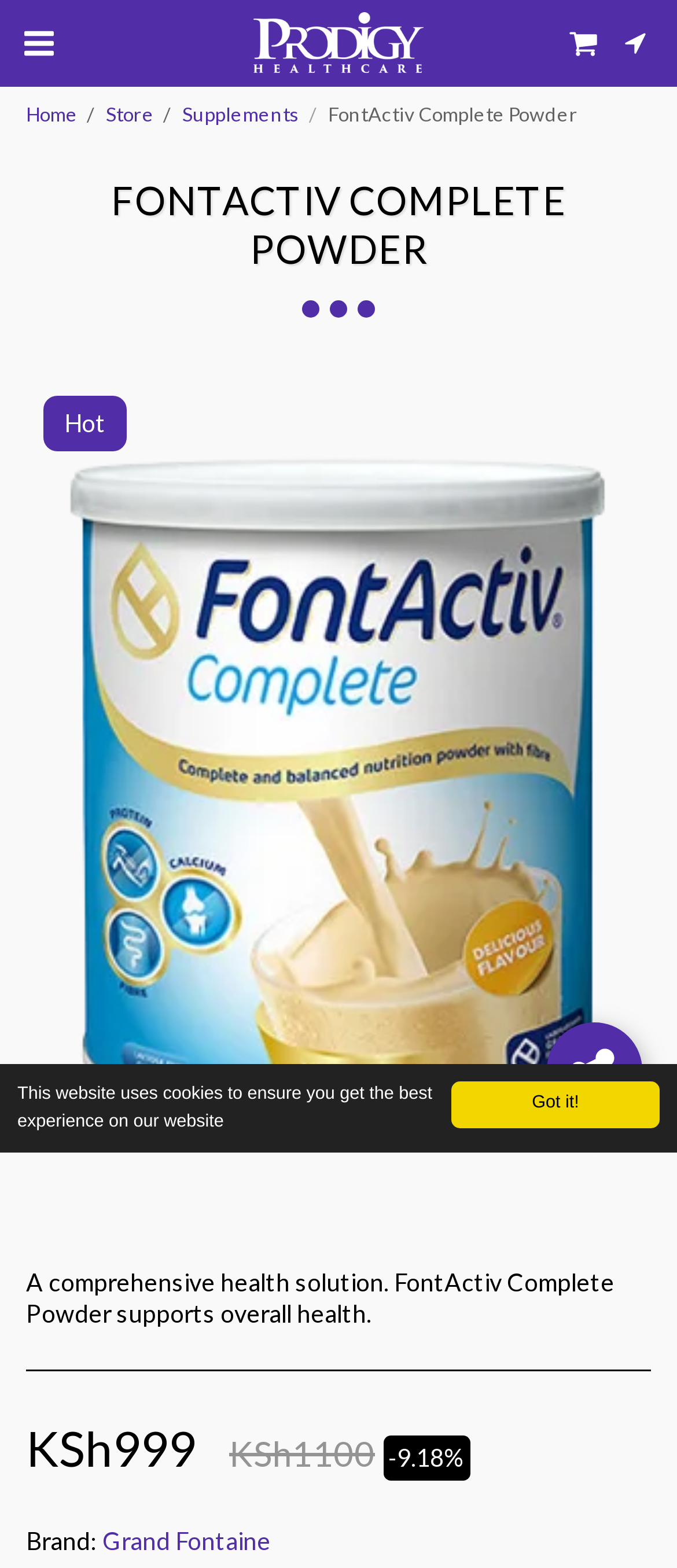Elaborate on the different components and information displayed on the webpage.

The webpage is about FontActiv Complete Powder, a comprehensive health solution. At the top, there is a notification bar with a "Got it!" link and a static text stating that the website uses cookies to ensure the best experience. Below this bar, there is a logo of Prodigy Healthcare, which is a link to the website's homepage, accompanied by a small image.

The main navigation menu is located below the logo, consisting of four links: "Home", "Store", "Supplements", and a highlighted "FontActiv Complete Powder" text. 

The main content area is divided into two sections. The first section has a large heading "FONTACTIV COMPLETE POWDER" and a static text describing the product as a comprehensive health solution that supports overall health. 

The second section appears to be a product information area, with a "Hot" label, a price section showing the original price of KSh 1100 and a discounted price of KSh 999, indicating a 9.18% discount. There is also a "Brand" section with a link to "Grand Fontaine". 

At the bottom of the page, there are three buttons with no text, and a link with an image, possibly a social media link or a call-to-action button.